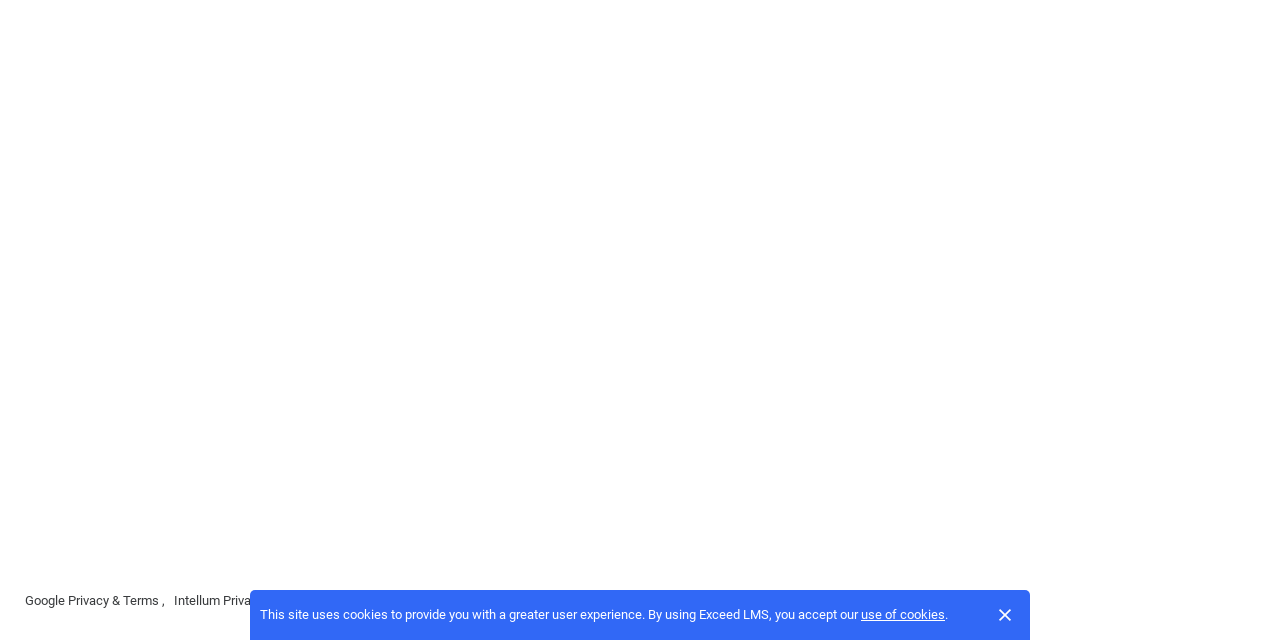Provide the bounding box coordinates of the HTML element this sentence describes: "Powered by:". The bounding box coordinates consist of four float numbers between 0 and 1, i.e., [left, top, right, bottom].

[0.373, 0.927, 0.489, 0.95]